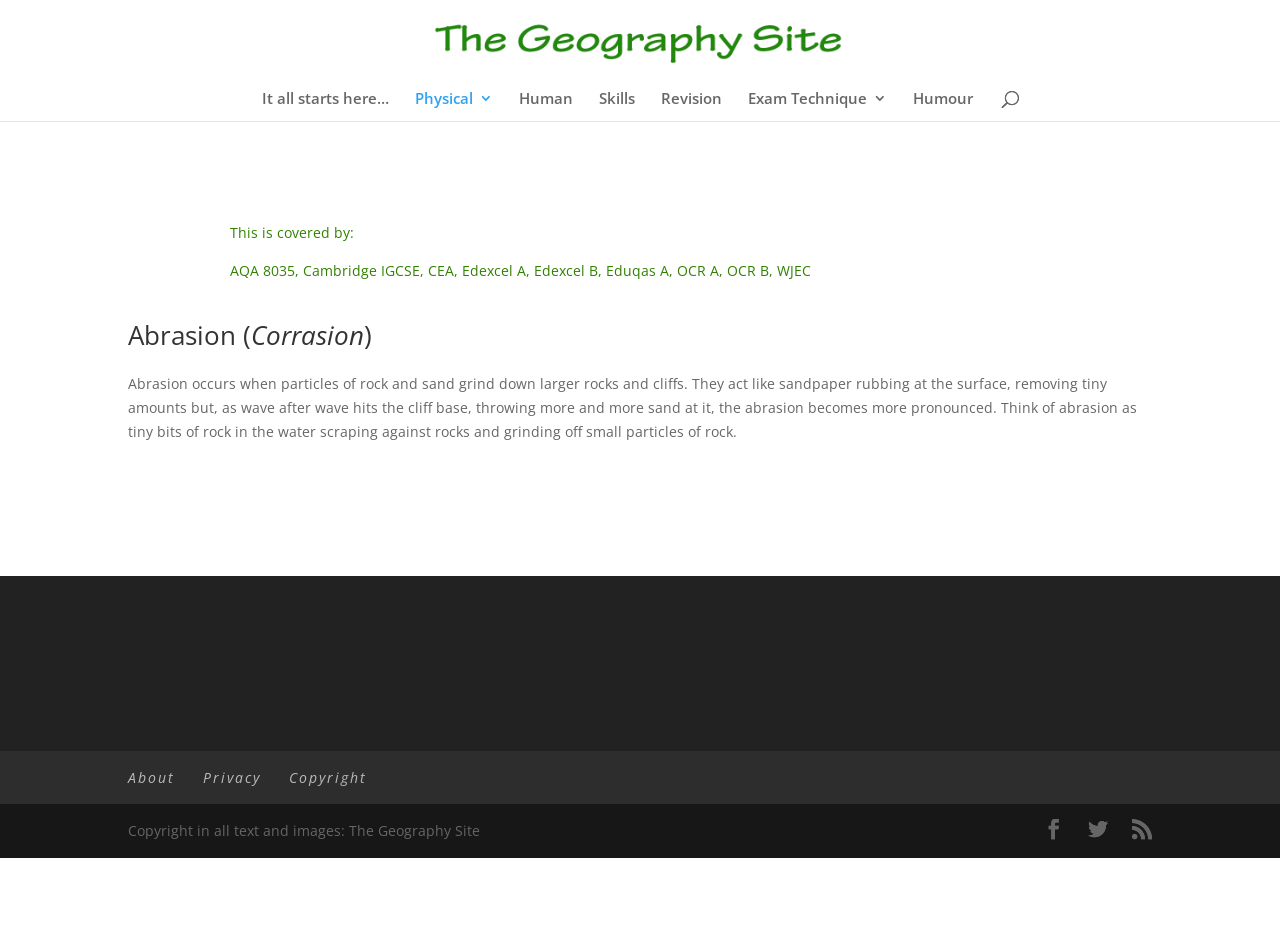Elaborate on the information and visuals displayed on the webpage.

The webpage is about Abrasion in the context of geography. At the top, there is a logo of "The Geography Site" accompanied by a link with the same text. Below the logo, there are several links arranged horizontally, including "It all starts here…", "Physical 3", "Human", "Skills", "Revision", "Exam Technique 3", and "Humour".

The main content of the webpage is an article that occupies most of the page. It starts with a heading "Abrasion (Corrasion)" followed by a brief description of what Abrasion is, which is the process of particles of rock and sand grinding down larger rocks and cliffs. The text explains that abrasion occurs when waves hit the cliff base, throwing sand at it, and eventually, the abrasion becomes more pronounced.

At the bottom of the page, there is a section with links to "About", "Privacy", and "Copyright" pages, as well as three social media icons. Below these links, there is a copyright notice stating that all text and images on the site are copyrighted by "The Geography Site".